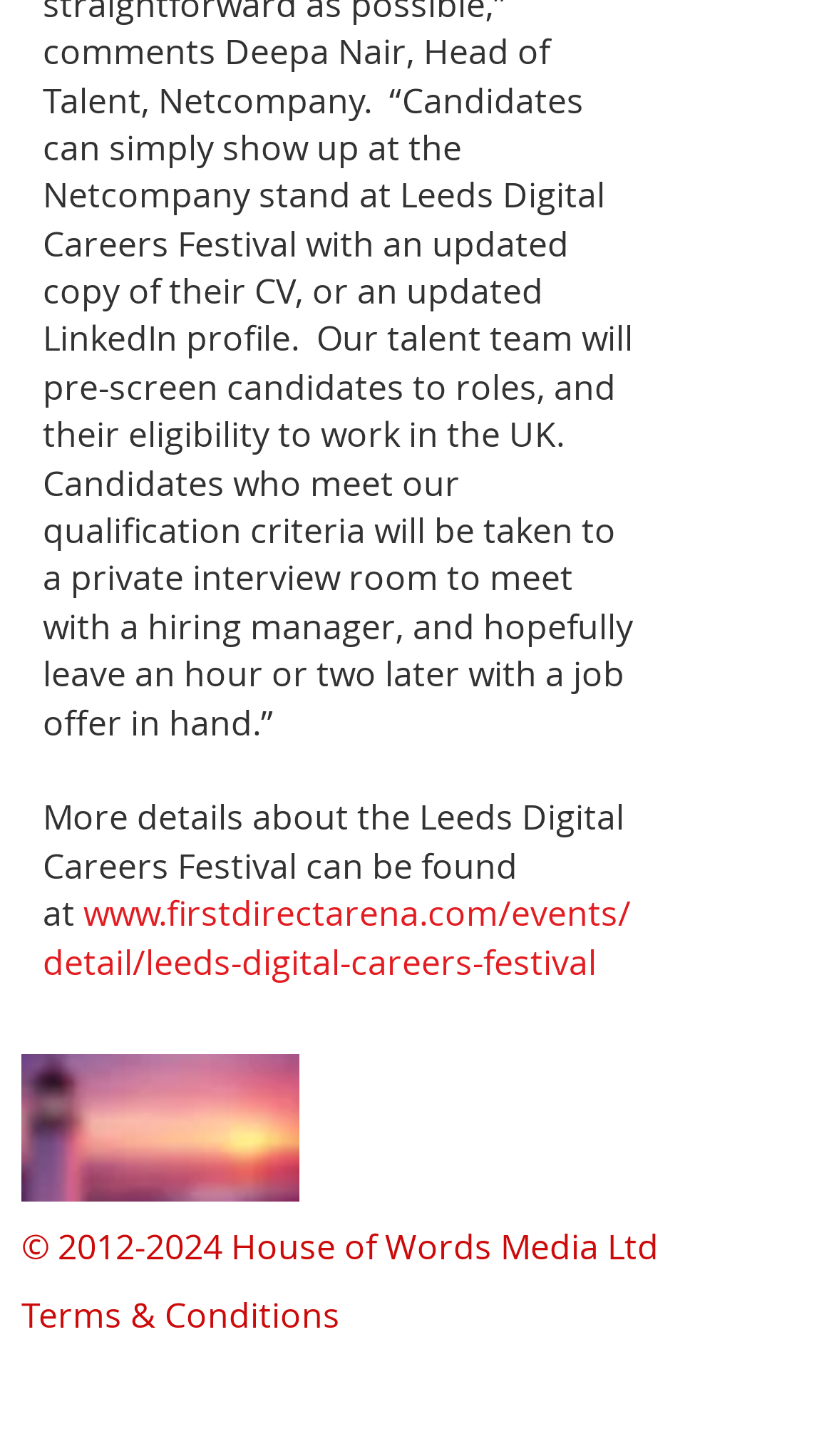What is the text above the image?
Provide a comprehensive and detailed answer to the question.

I found the text by looking at the StaticText element with the text 'More details about the Leeds Digital Careers Festival can be found at' which is a child of the Root Element and is located above the image element.